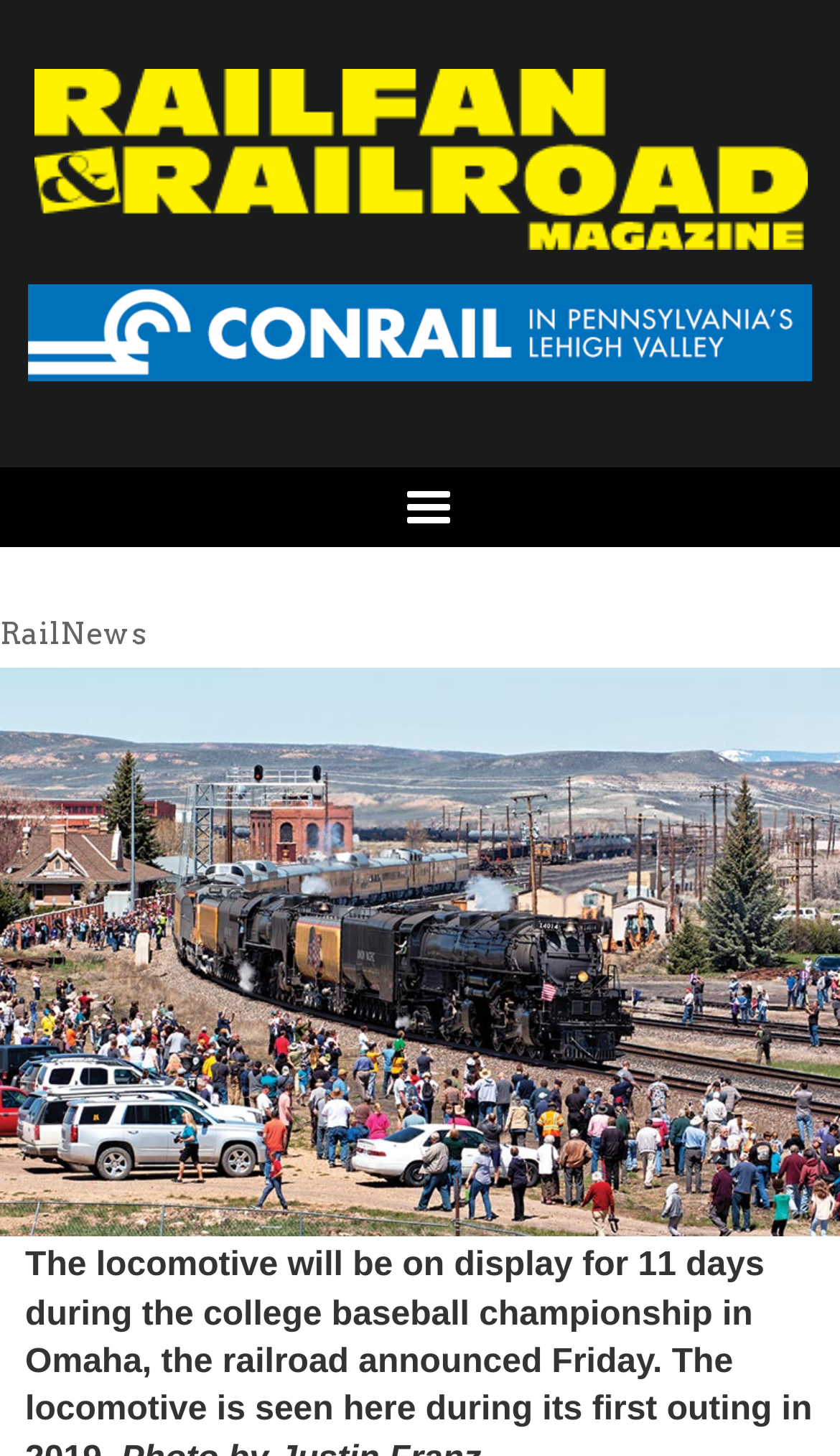What is the theme of the webpage?
Refer to the image and give a detailed answer to the question.

I found the answer by looking at the various elements on the page, including the heading 'Railfan & Railroad Magazine', the image description 'Union Pacific ‘Big Boy’ 4014 to Visit Omaha in June', and the link 'RailNews', which all suggest that the theme of the webpage is related to railroads.